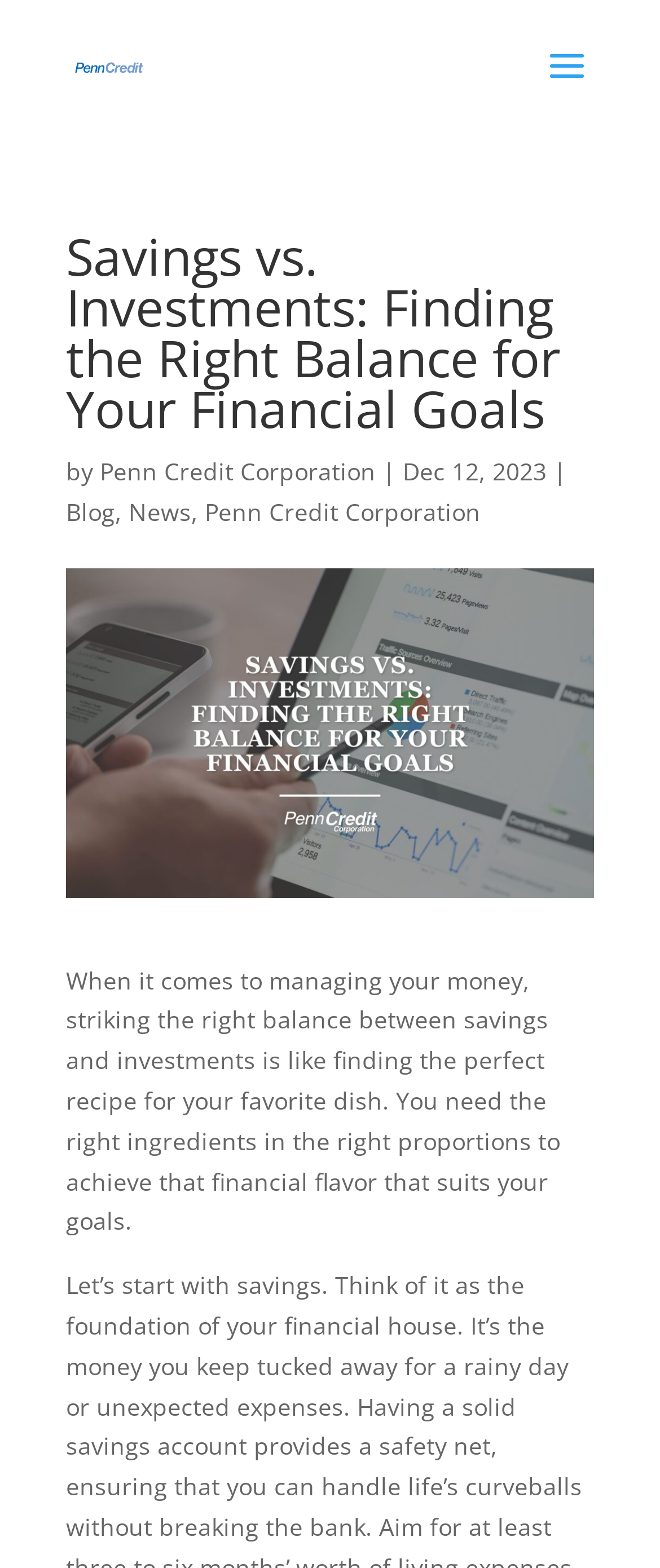Please answer the following question using a single word or phrase: 
What is the name of the corporation?

Penn Credit Corporation